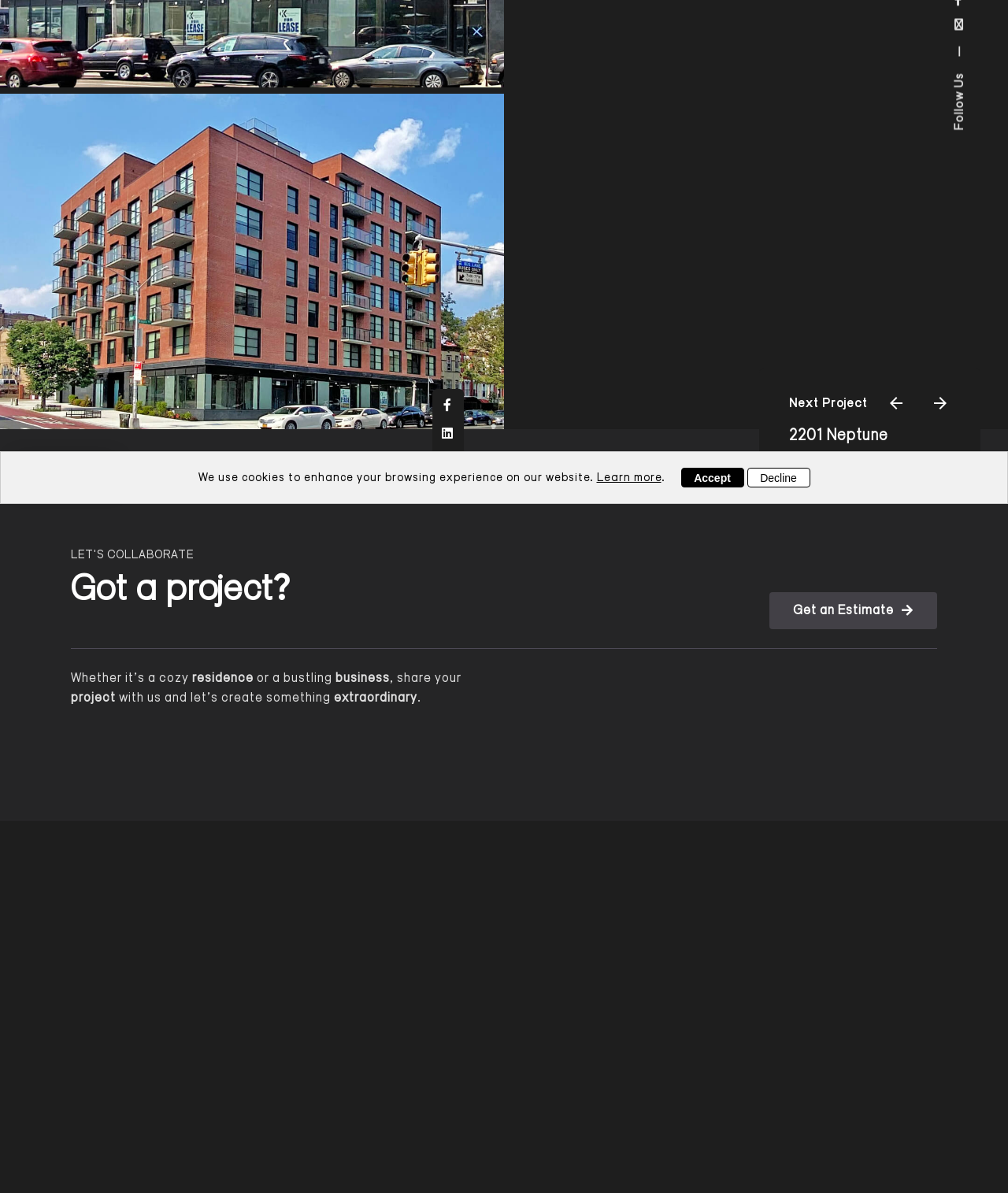Please determine the bounding box coordinates for the element with the description: "Career page".

[0.568, 0.288, 0.642, 0.299]